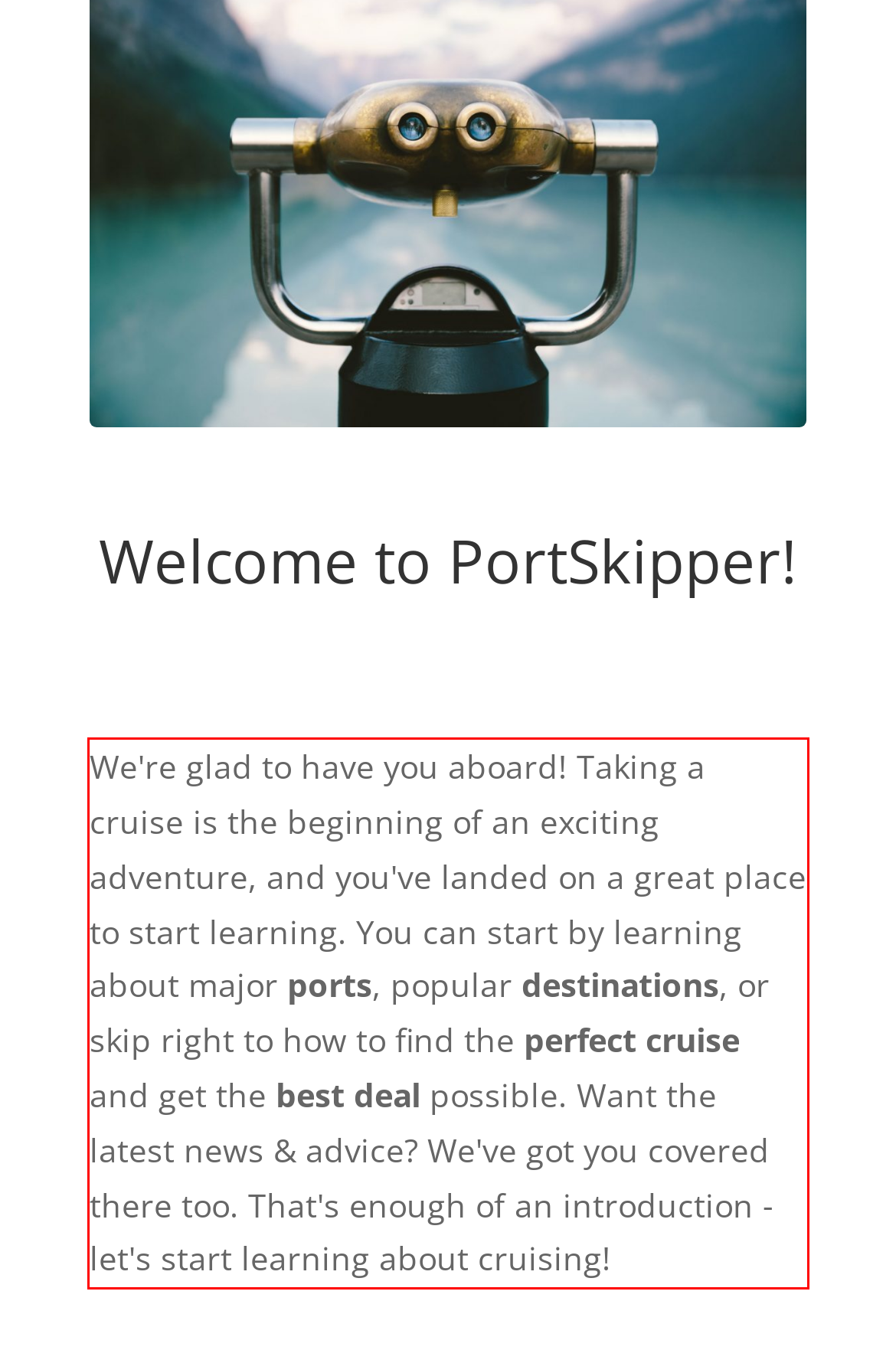In the given screenshot, locate the red bounding box and extract the text content from within it.

We're glad to have you aboard! Taking a cruise is the beginning of an exciting adventure, and you've landed on a great place to start learning. You can start by learning about major ports, popular destinations, or skip right to how to find the perfect cruise and get the best deal possible. Want the latest news & advice? We've got you covered there too. That's enough of an introduction - let's start learning about cruising!